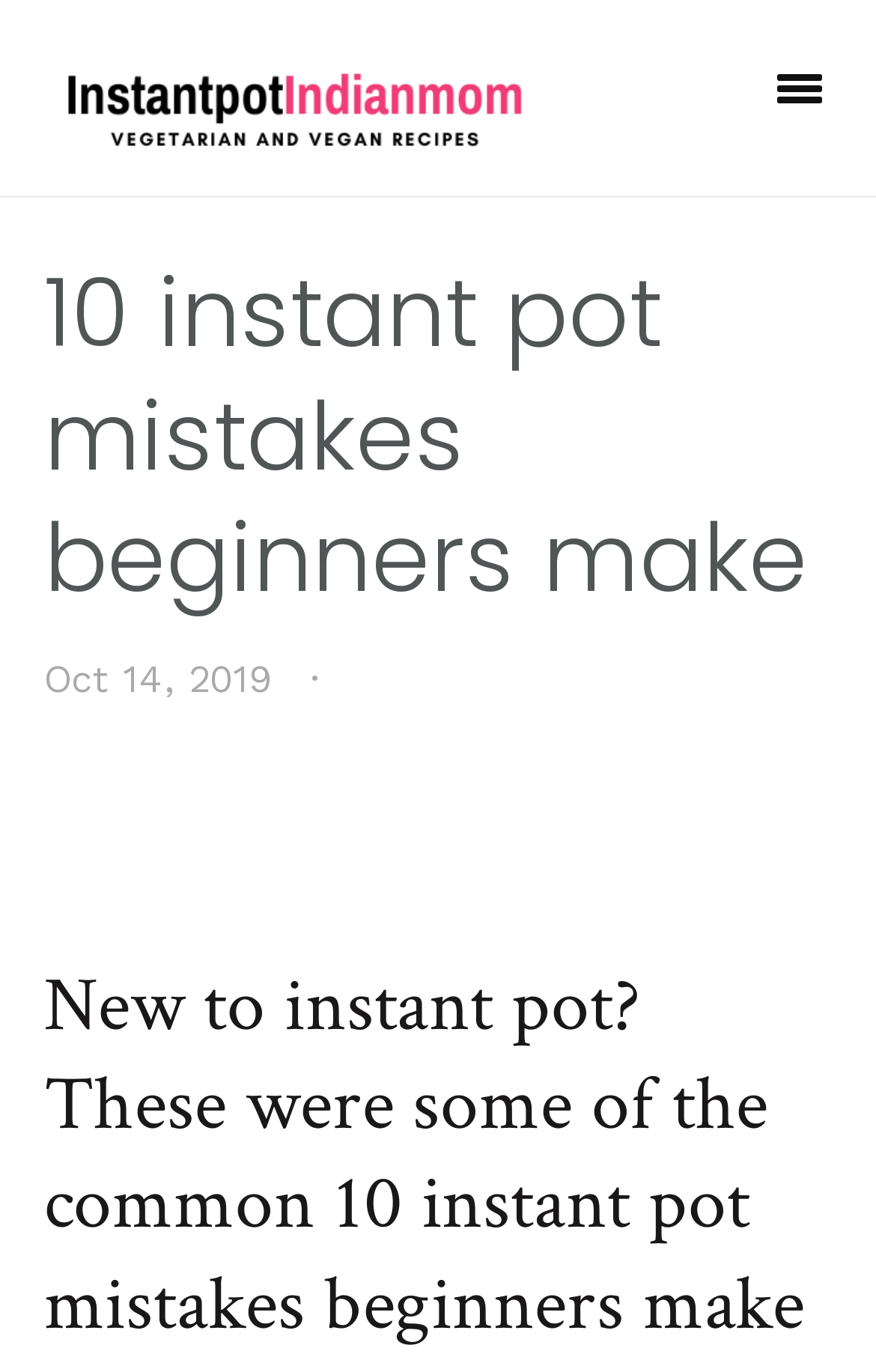Extract the bounding box coordinates of the UI element described: "title="Instantpotindianmom"". Provide the coordinates in the format [left, top, right, bottom] with values ranging from 0 to 1.

[0.05, 0.047, 0.601, 0.137]